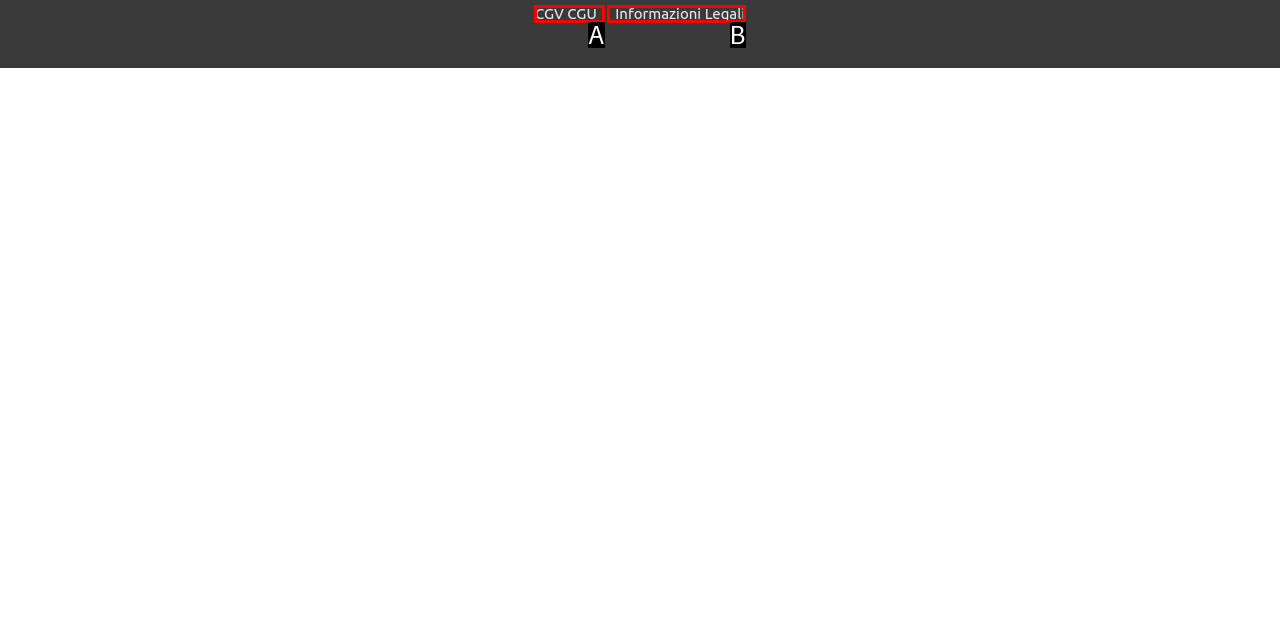From the given options, find the HTML element that fits the description: CGV CGU. Reply with the letter of the chosen element.

A